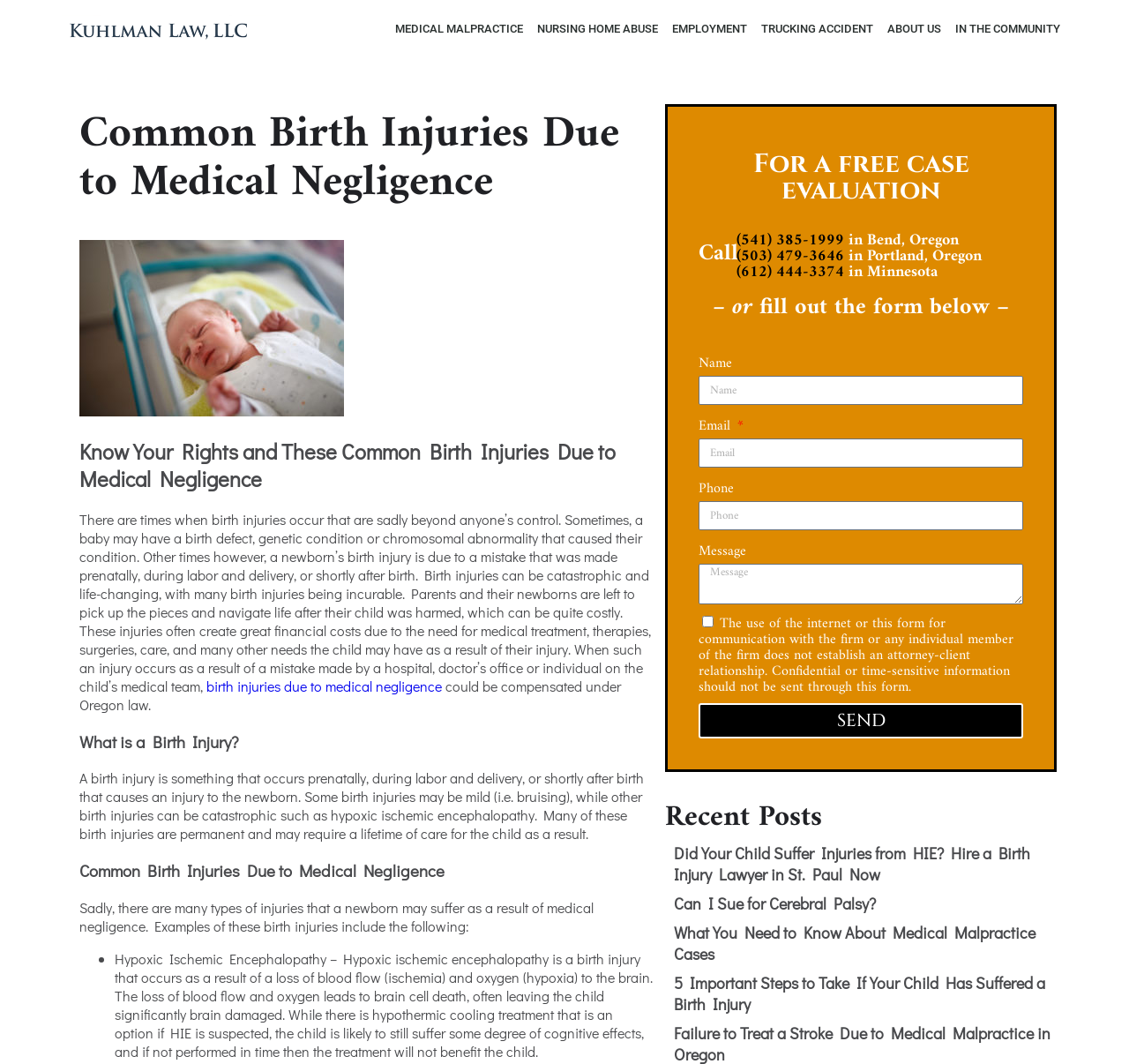Find the bounding box coordinates of the area to click in order to follow the instruction: "Read the article about 'Did Your Child Suffer Injuries from HIE?'".

[0.597, 0.792, 0.912, 0.832]